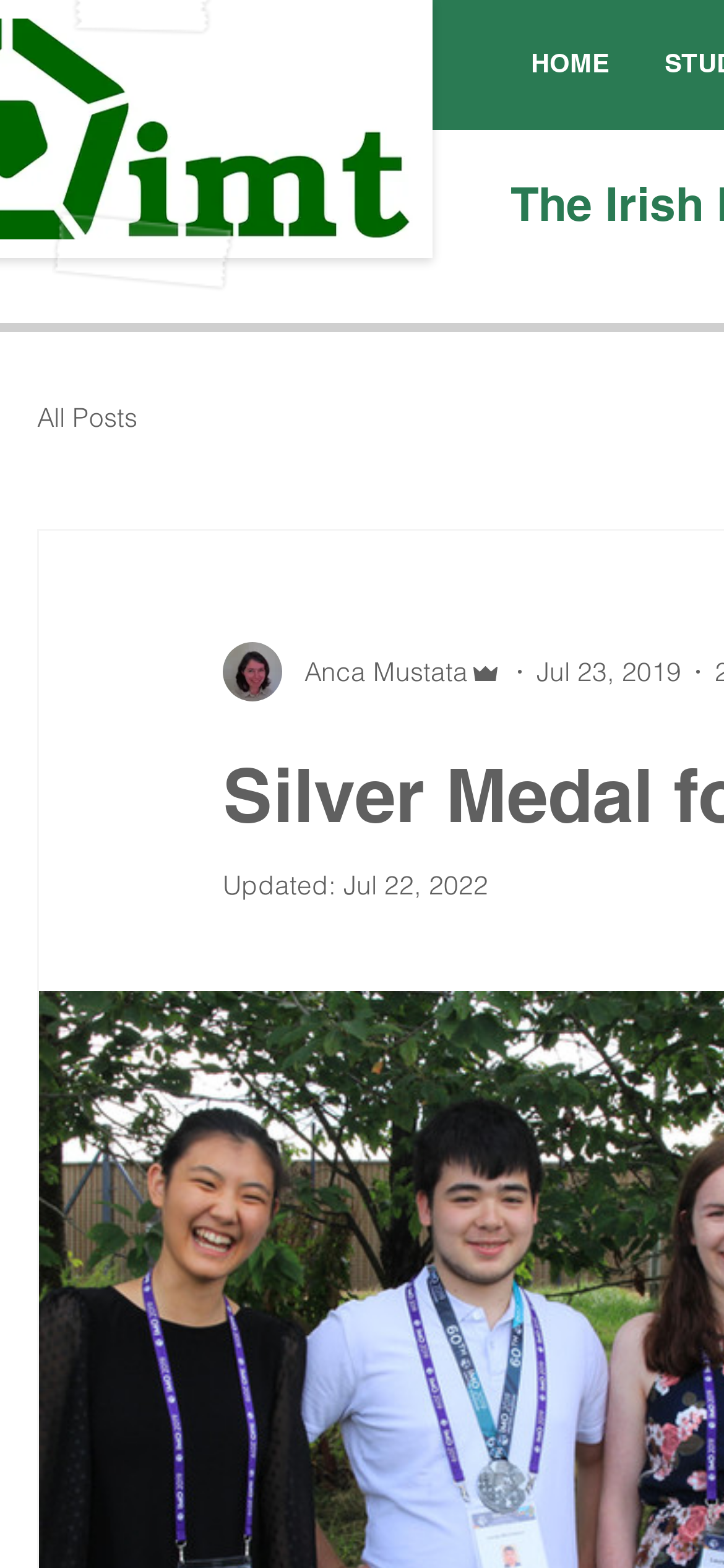Using the description: "HOME", determine the UI element's bounding box coordinates. Ensure the coordinates are in the format of four float numbers between 0 and 1, i.e., [left, top, right, bottom].

[0.695, 0.006, 0.879, 0.076]